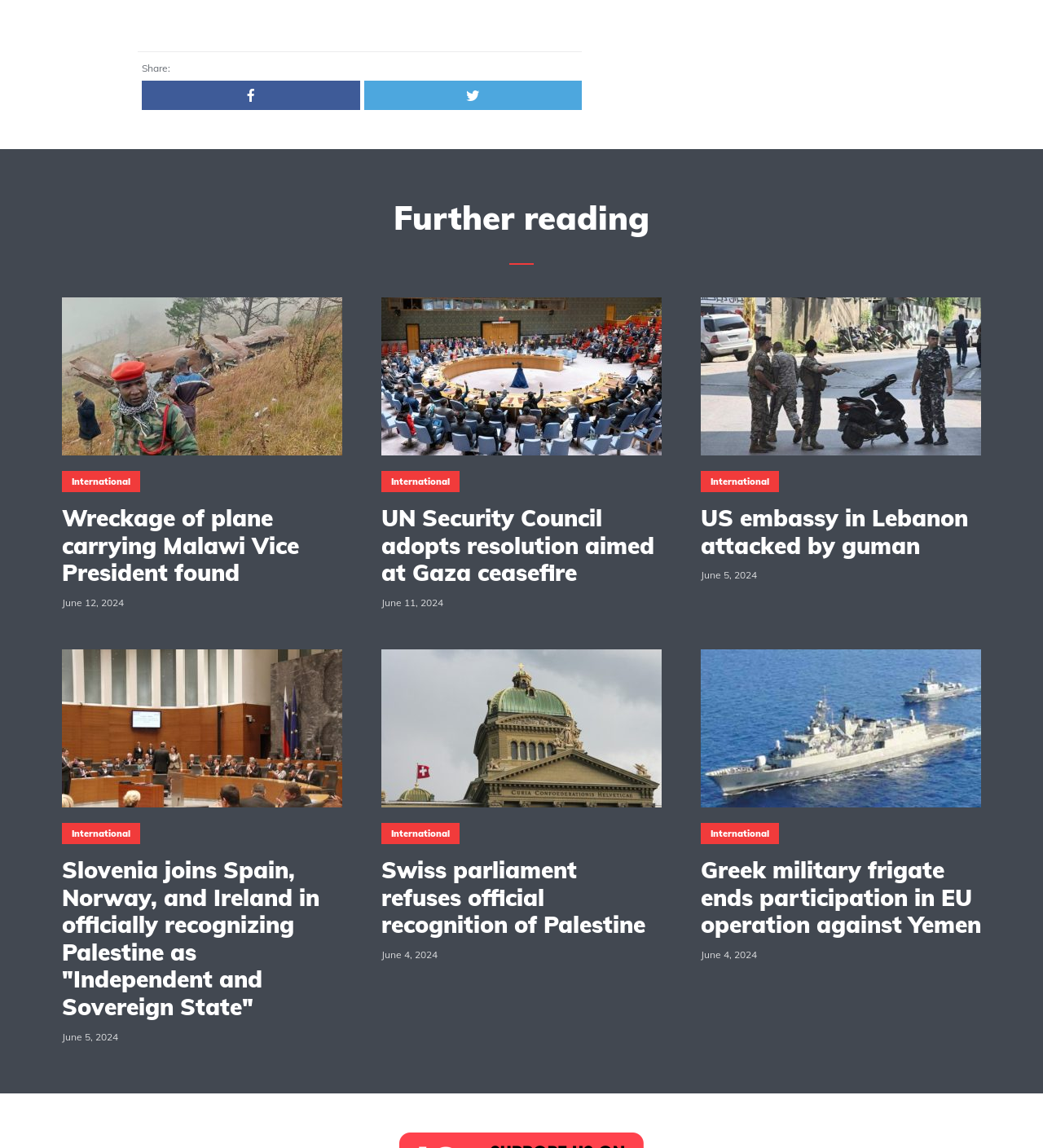Locate the bounding box coordinates of the clickable region to complete the following instruction: "Check news dated June 12, 2024."

[0.059, 0.519, 0.119, 0.53]